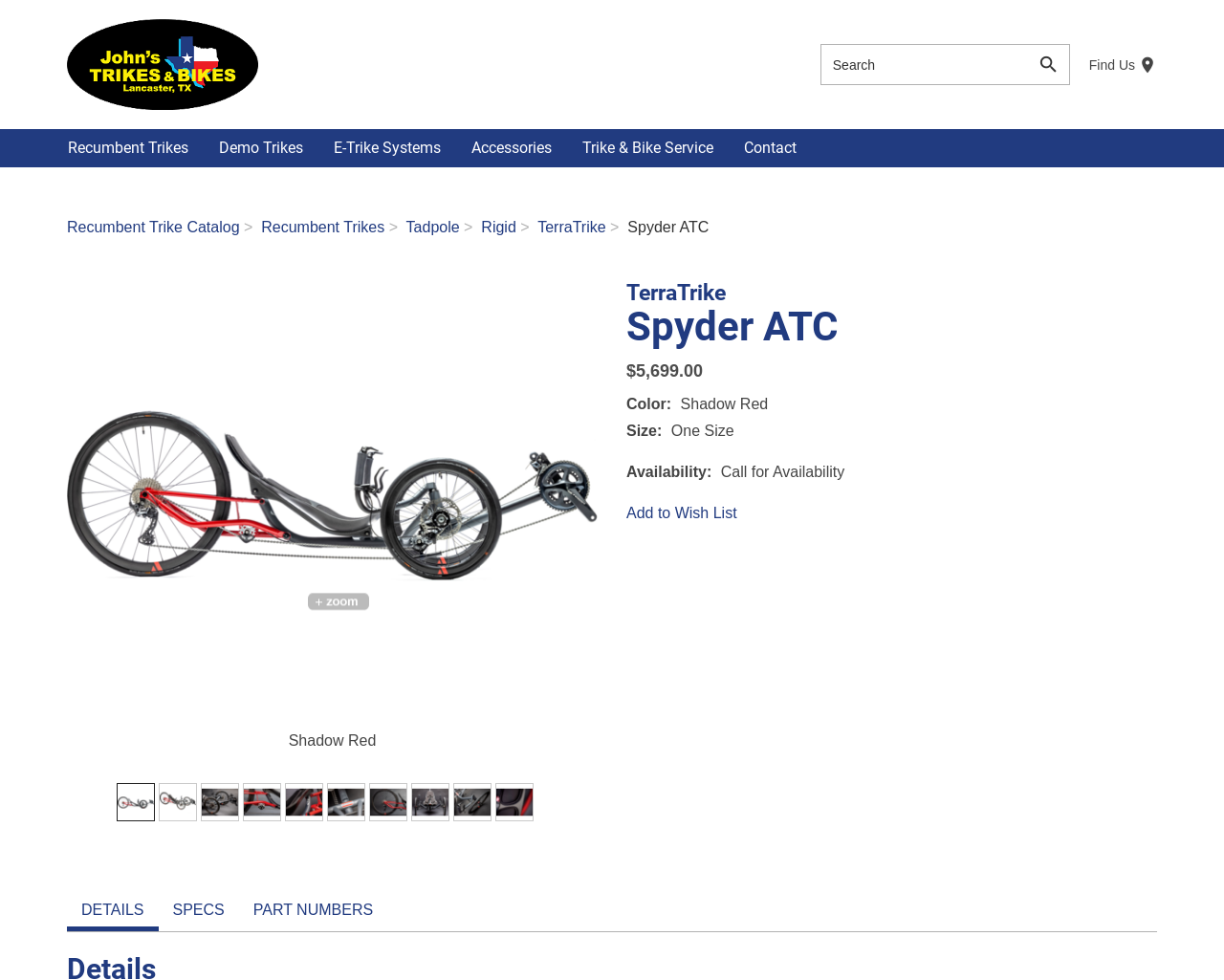Please answer the following question using a single word or phrase: 
What is the price of the product?

$5,699.00